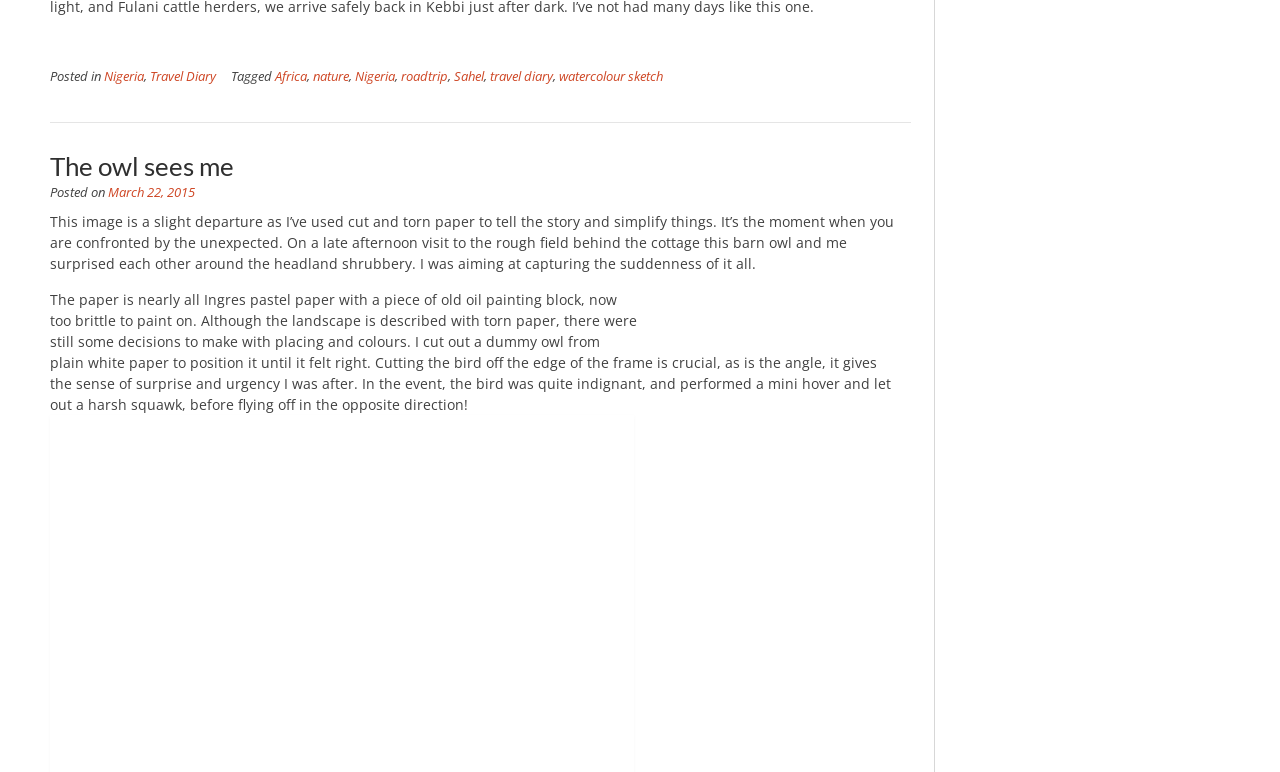Locate the bounding box coordinates of the element's region that should be clicked to carry out the following instruction: "Click on the link 'Nigeria'". The coordinates need to be four float numbers between 0 and 1, i.e., [left, top, right, bottom].

[0.081, 0.088, 0.112, 0.11]